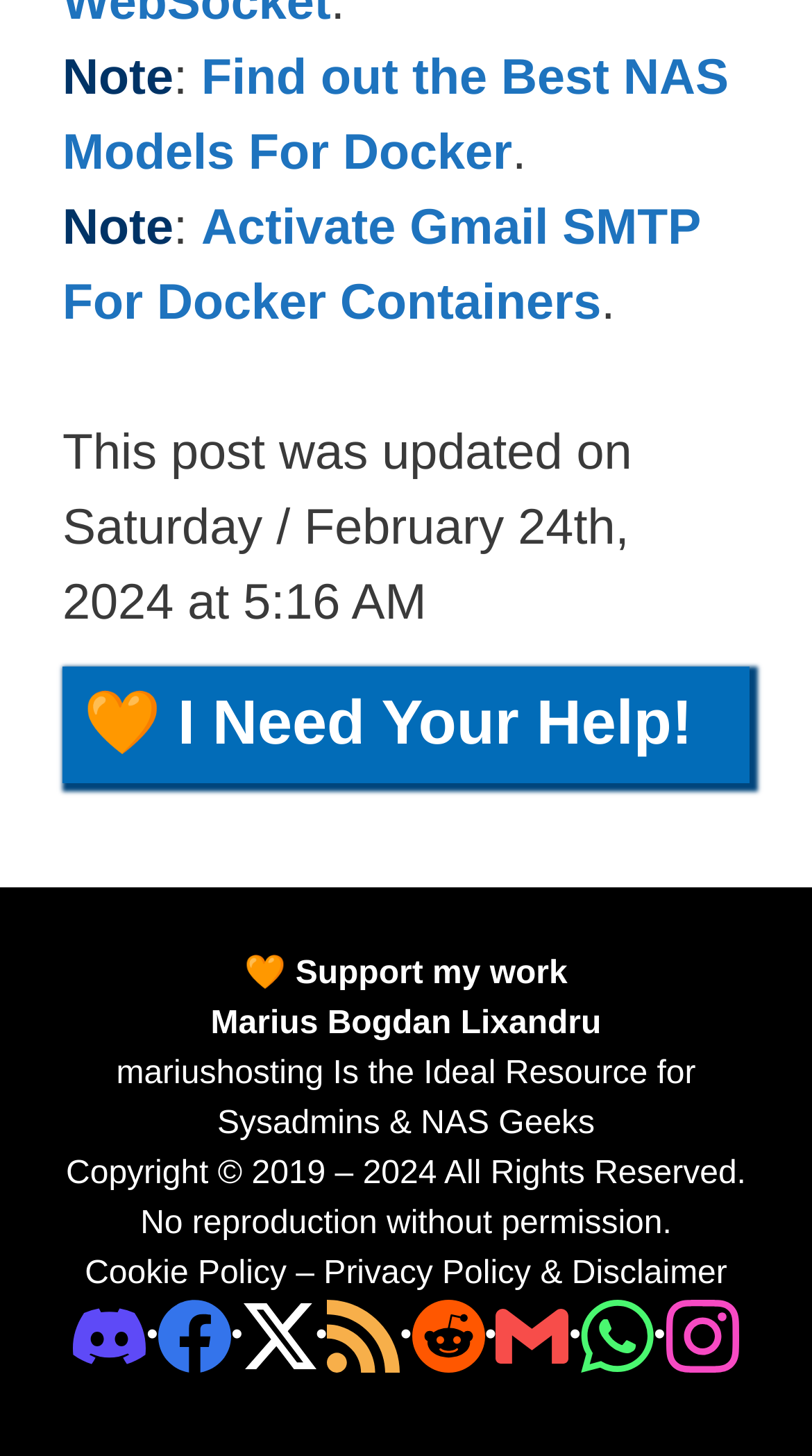Provide a brief response to the question using a single word or phrase: 
What is the topic of the first link?

NAS Models For Docker